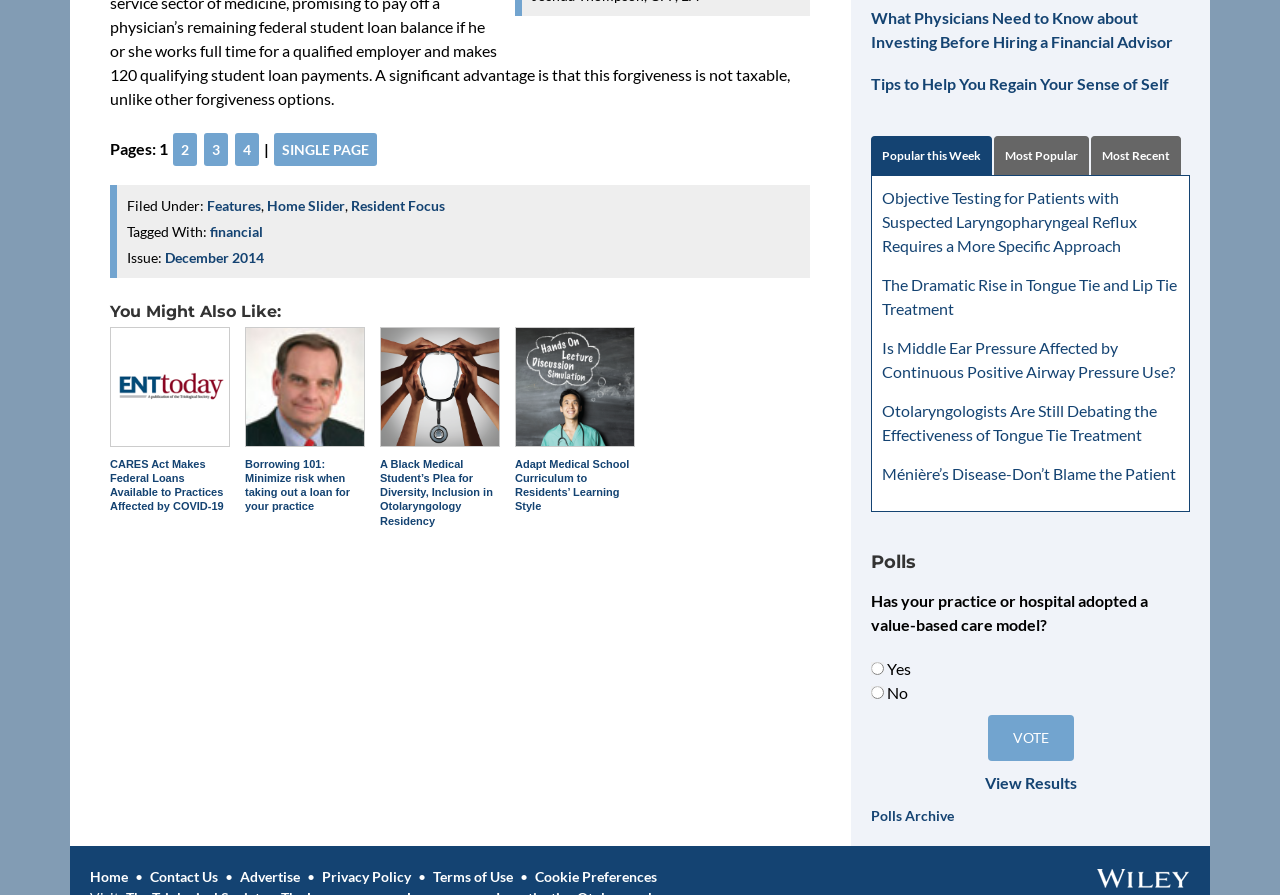Identify the bounding box coordinates of the region that needs to be clicked to carry out this instruction: "Go to the home page". Provide these coordinates as four float numbers ranging from 0 to 1, i.e., [left, top, right, bottom].

[0.07, 0.97, 0.1, 0.989]